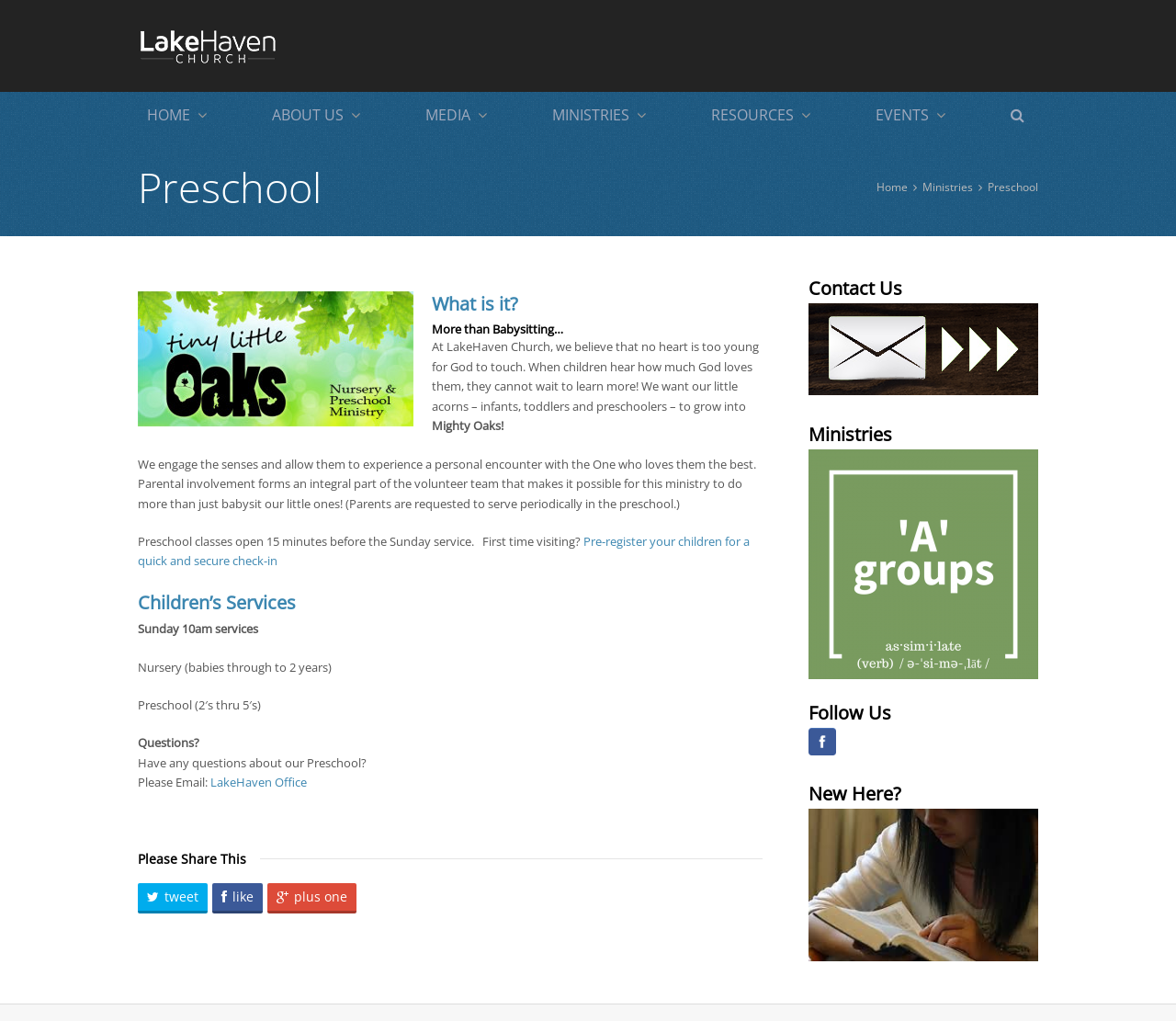What is the purpose of the preschool ministry?
Your answer should be a single word or phrase derived from the screenshot.

To engage children with God's love